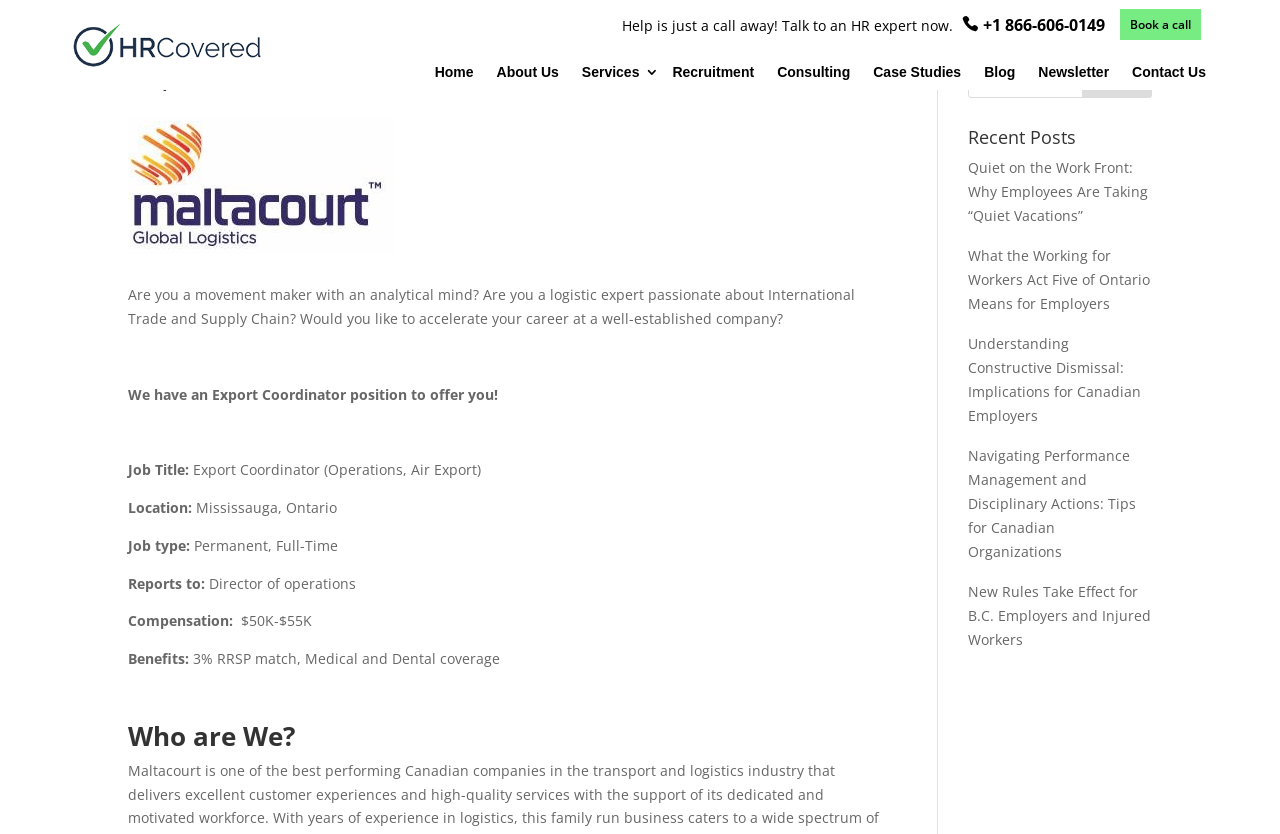Determine the bounding box coordinates of the clickable region to execute the instruction: "Search for:". The coordinates should be four float numbers between 0 and 1, denoted as [left, top, right, bottom].

[0.117, 0.047, 0.927, 0.05]